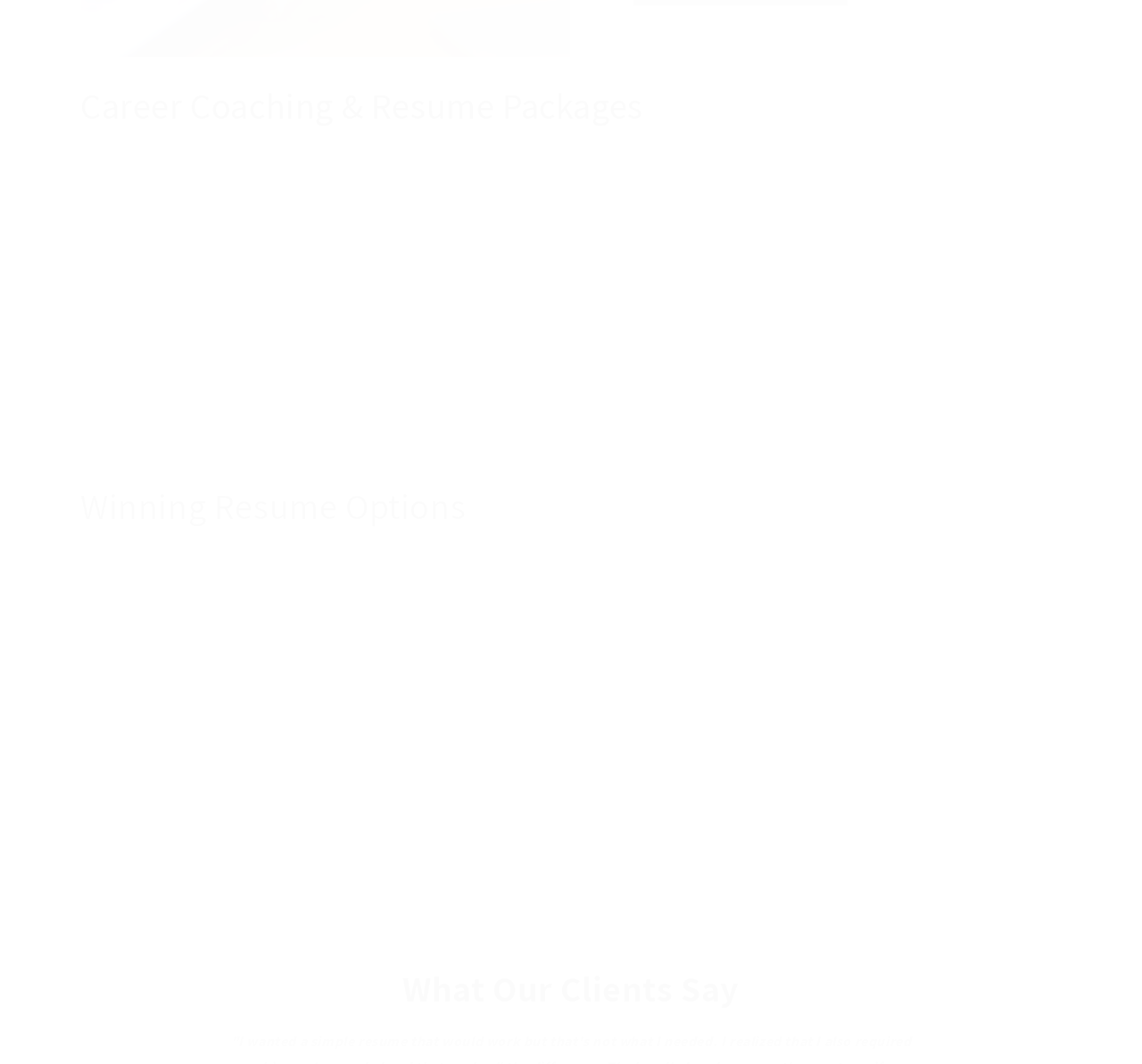How many versions of Winning Resume are available?
Answer the question with a detailed and thorough explanation.

In the Winning Resume Options section, I can see three different versions of Winning Resume listed, which are Winning Resume (1 Version), Winning Resume (2 Versions), and Winning Resume (Next Day Expedited). Therefore, there are three versions of Winning Resume available.